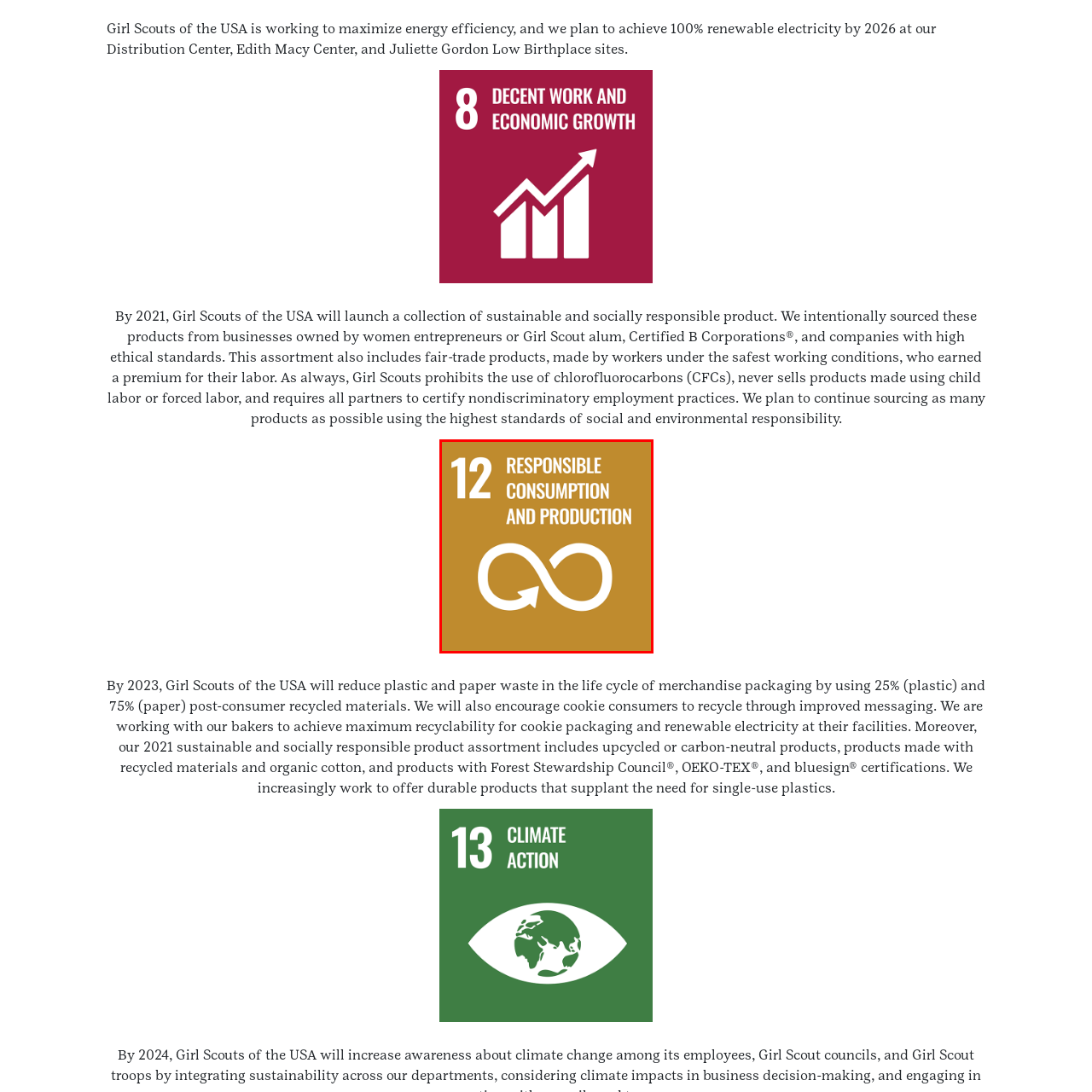Give a comprehensive caption for the image marked by the red rectangle.

The image depicts the United Nations Sustainable Development Goal (SDG) number 12, which focuses on "Responsible Consumption and Production." The background features a warm golden hue, and the central symbol is a stylized infinity loop, representing sustainability and the importance of minimizing waste. This goal emphasizes the need for efficient use of resources and the necessity of changing consumption patterns globally. 

In line with this objective, the Girl Scouts of the USA are committed to reducing plastic and paper waste by integrating significant percentages of post-consumer recycled materials into their merchandise packaging. By 2023, they aspire to implement these eco-friendly practices and promote recycling among cookie consumers, thus ensuring their packaging is as recyclable as possible. The overall message of this goal is to encourage practices that contribute to sustainable development while safeguarding the environment for future generations.